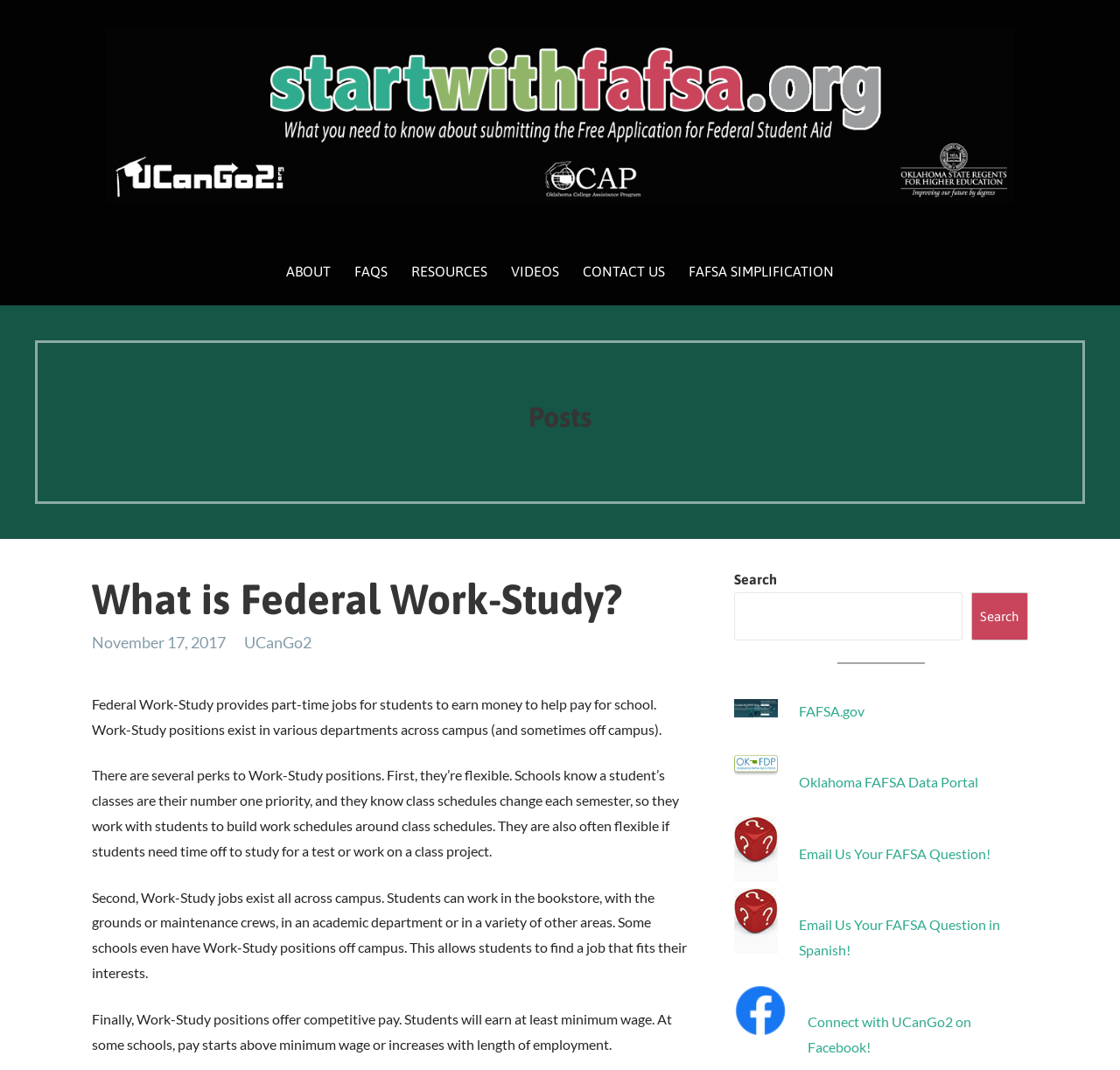Locate the UI element that matches the description Email Us Your FAFSA Question! in the webpage screenshot. Return the bounding box coordinates in the format (top-left x, top-left y, bottom-right x, bottom-right y), with values ranging from 0 to 1.

[0.713, 0.79, 0.884, 0.805]